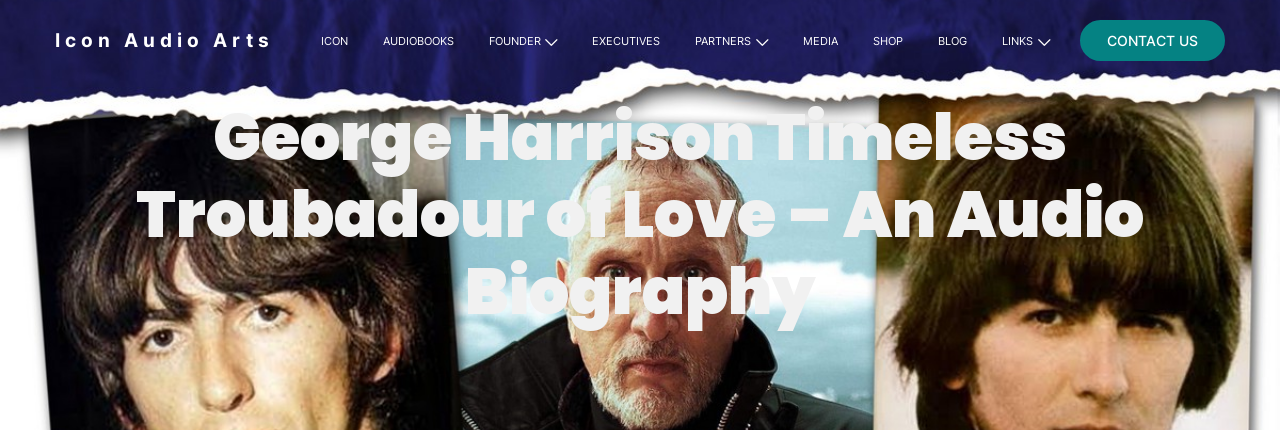Give a one-word or one-phrase response to the question:
Who is the narrator of the audiobook?

Geoffrey Giuliano